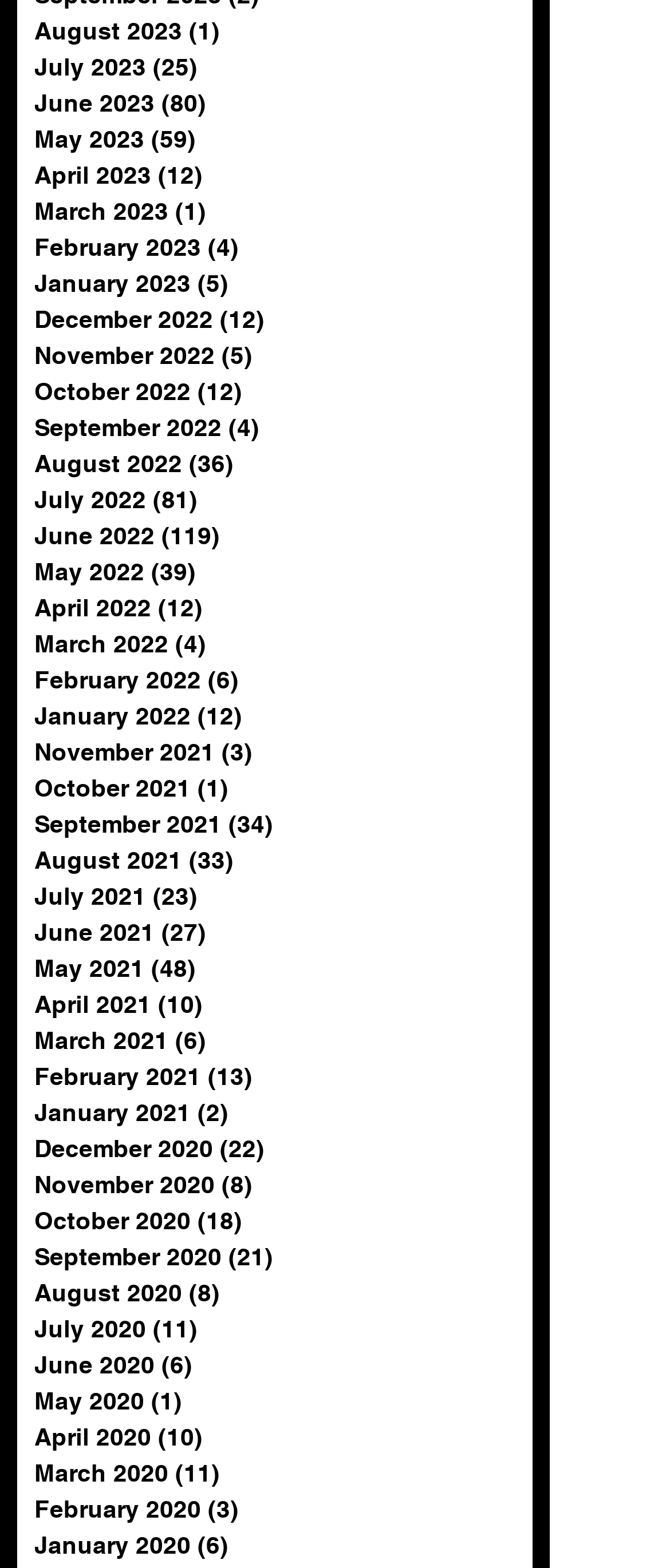Given the description of the UI element: "January 2022 (12) 12 posts", predict the bounding box coordinates in the form of [left, top, right, bottom], with each value being a float between 0 and 1.

[0.051, 0.445, 0.769, 0.468]